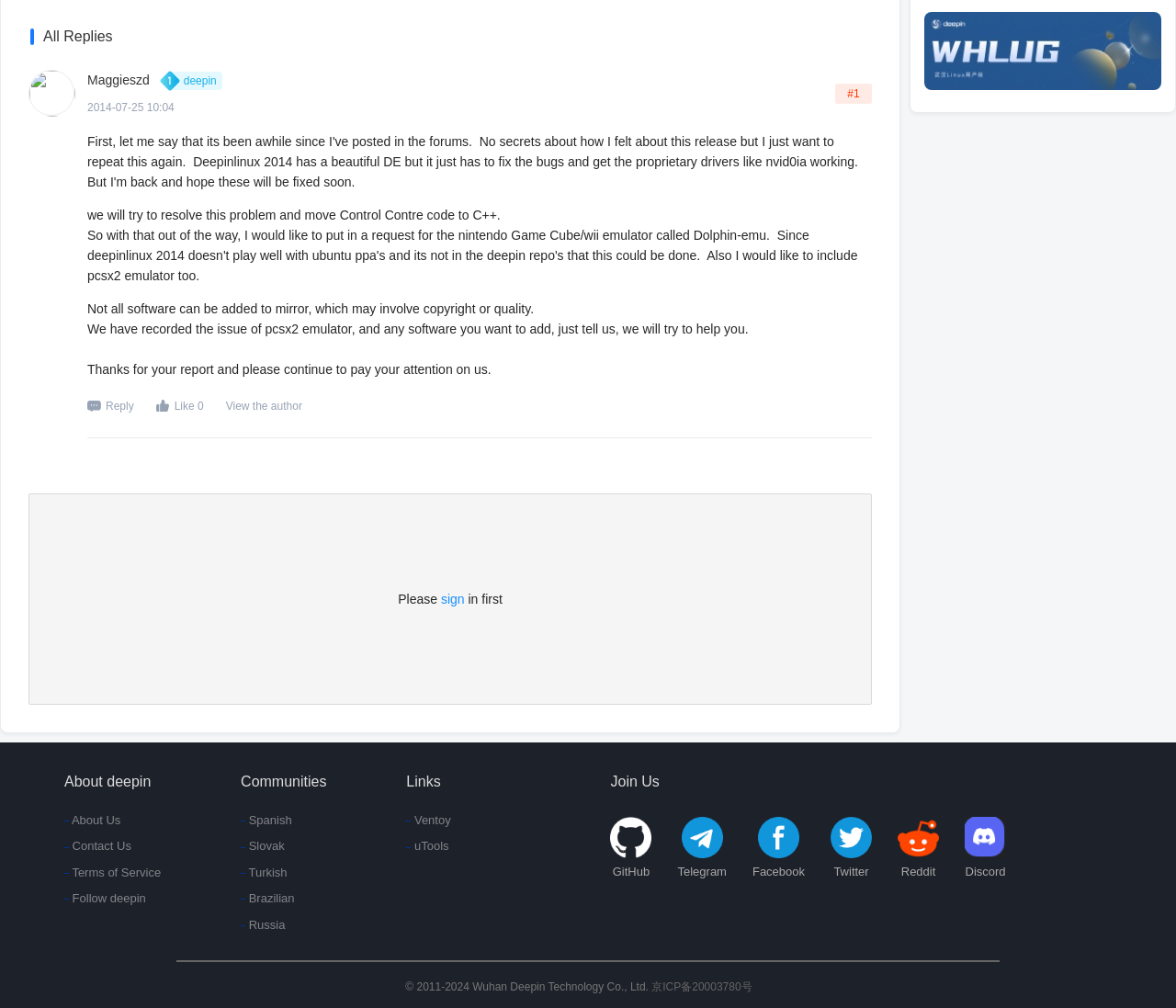Using the description "Russia", locate and provide the bounding box of the UI element.

[0.205, 0.909, 0.278, 0.927]